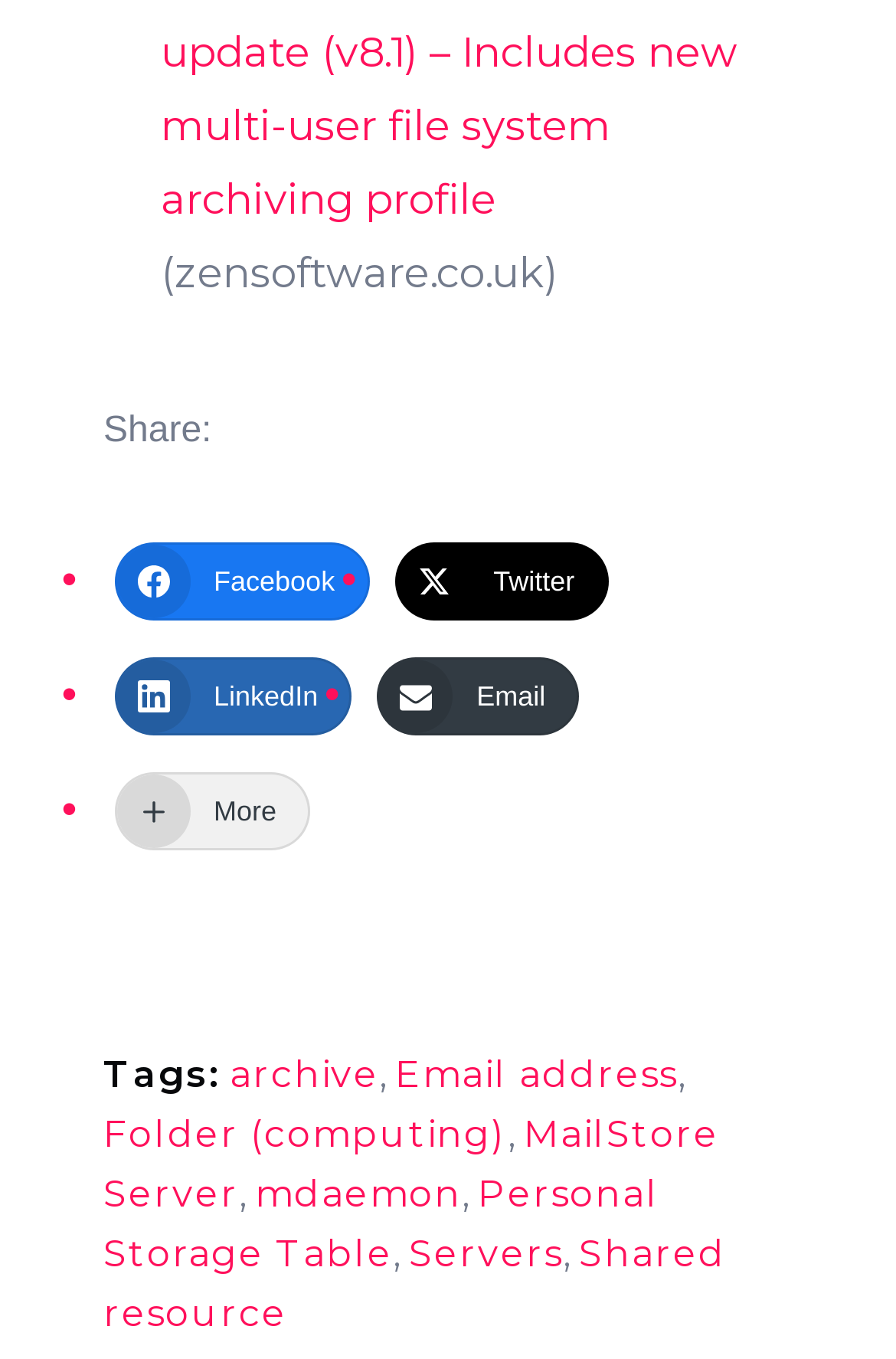Answer the question in a single word or phrase:
How many social media platforms are available for sharing?

4